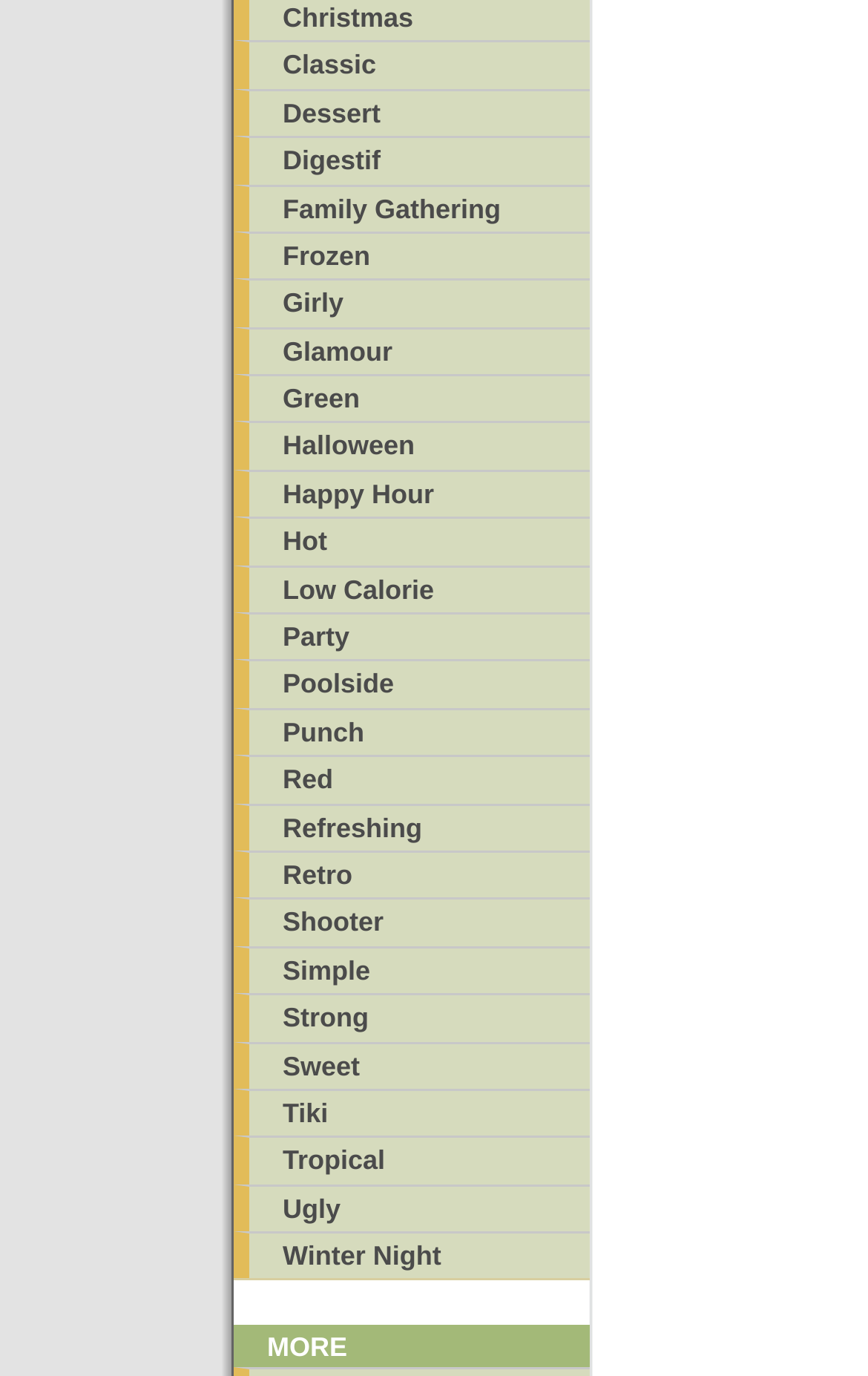Find the bounding box coordinates for the area you need to click to carry out the instruction: "explore Winter Night". The coordinates should be four float numbers between 0 and 1, indicated as [left, top, right, bottom].

[0.269, 0.895, 0.679, 0.93]